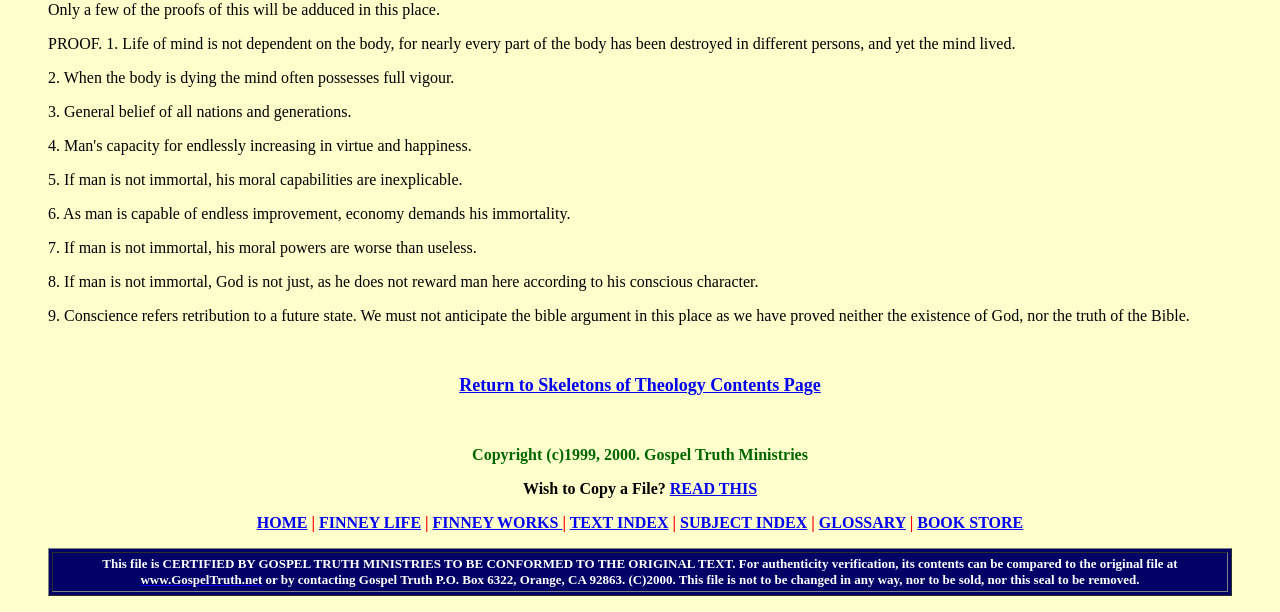Given the description "HOME", provide the bounding box coordinates of the corresponding UI element.

[0.201, 0.84, 0.24, 0.868]